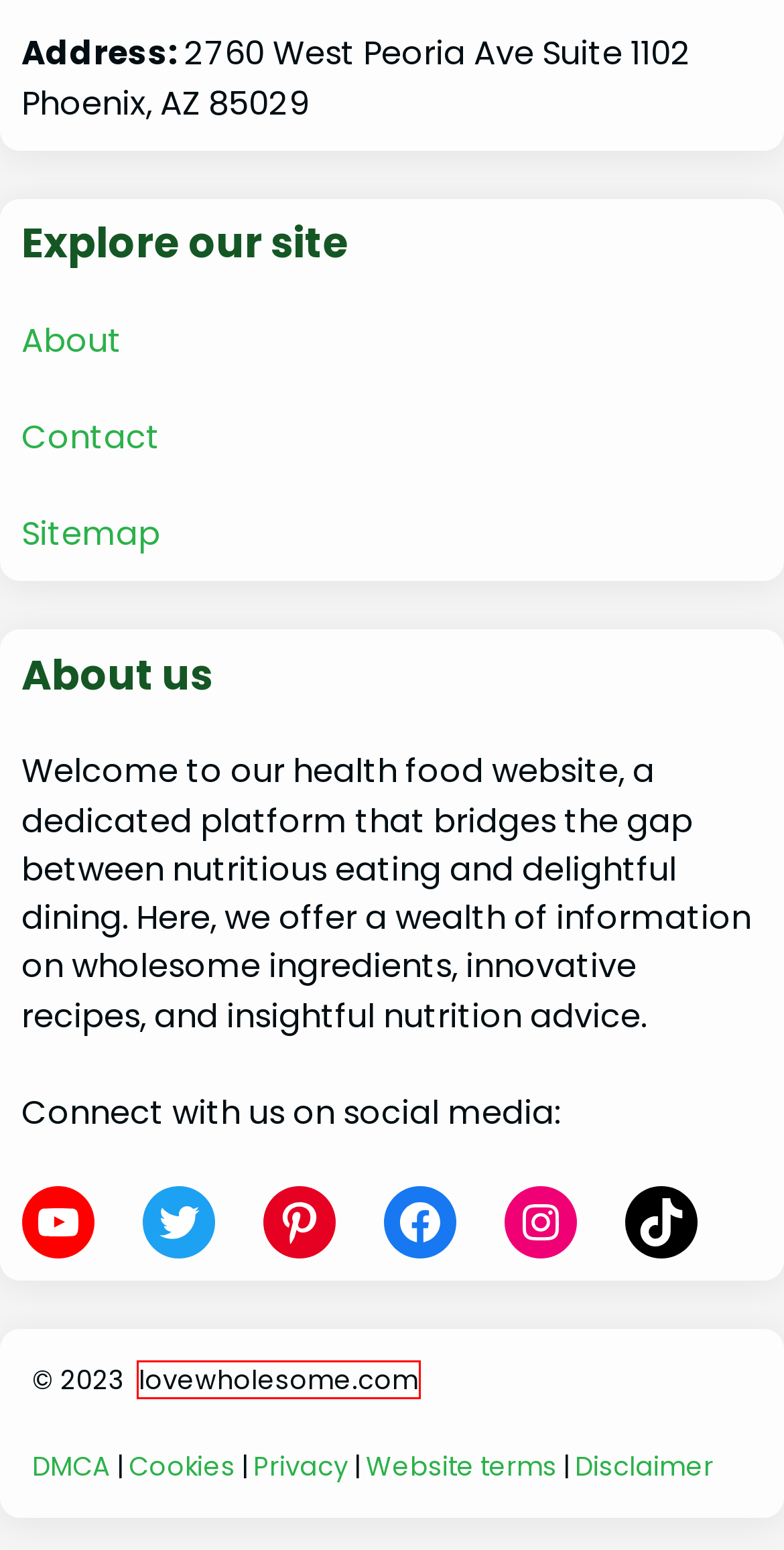Please examine the screenshot provided, which contains a red bounding box around a UI element. Select the webpage description that most accurately describes the new page displayed after clicking the highlighted element. Here are the candidates:
A. Terms of Use - lovewholesome.com
B. About Us - lovewholesome.com
C. Privacy Policy - lovewholesome.com
D. DMCA - lovewholesome.com
E. Cookie Privacy Policy - lovewholesome.com
F. Growing Green Zebra Tomatoes: Tips & Facts
G. Disclaimer - lovewholesome.com
H. lovewholesome.com - Empowering Your Wellness Journey, One Bite at a Time.

H